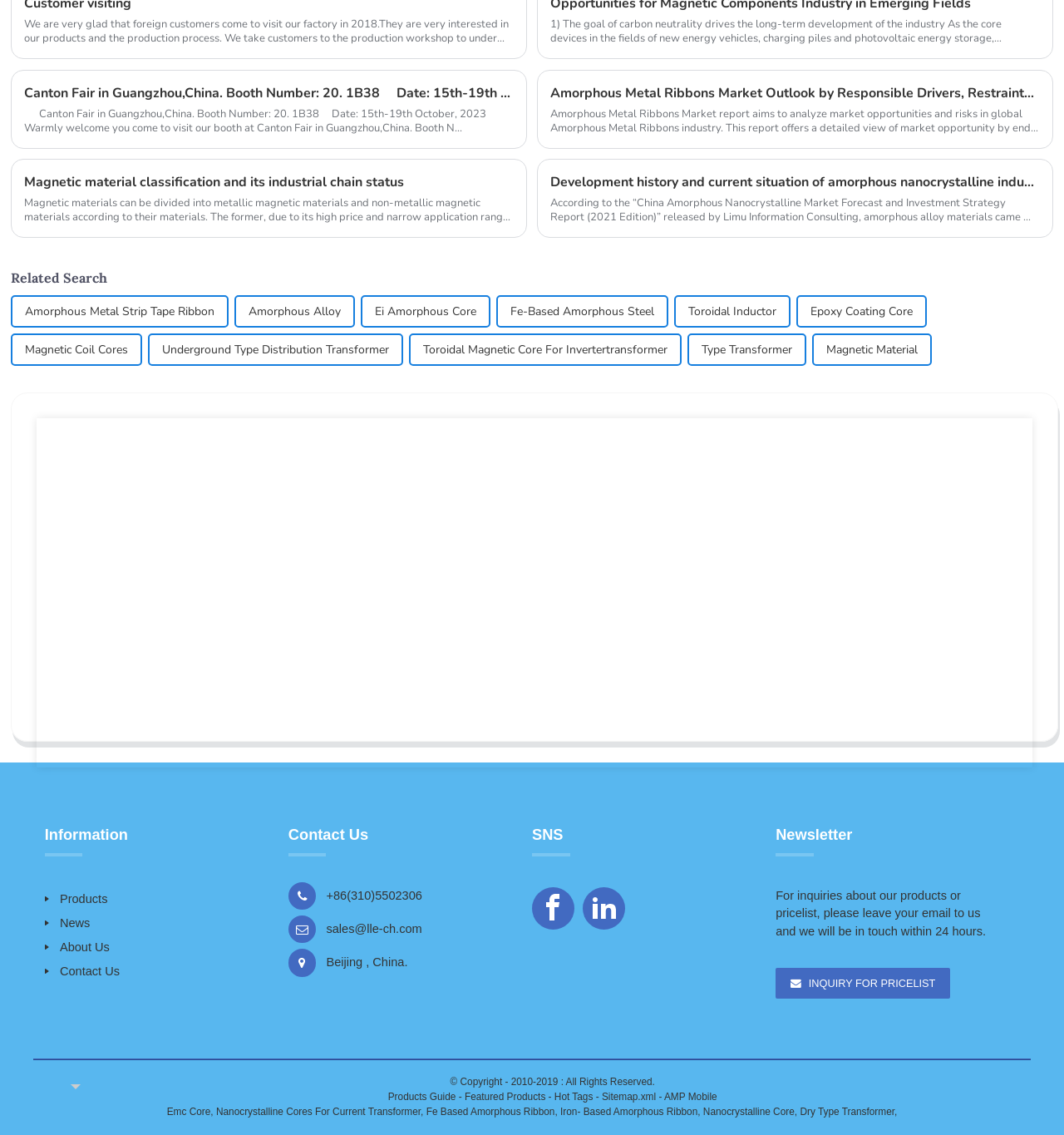What is the company's booth number at Canton Fair?
From the image, respond using a single word or phrase.

20. 1B38